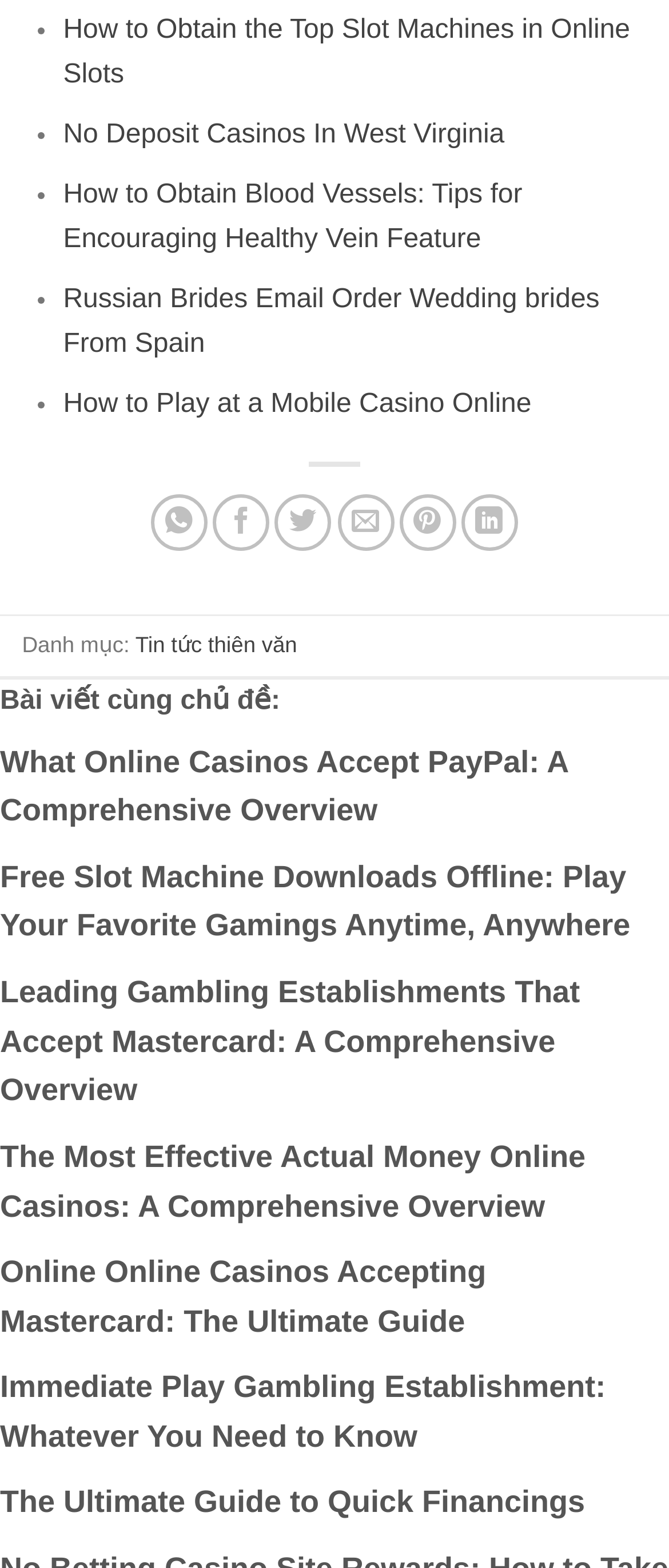What is the title of the section below the list of links?
Answer the question with a single word or phrase by looking at the picture.

Bài viết cùng chủ đề: